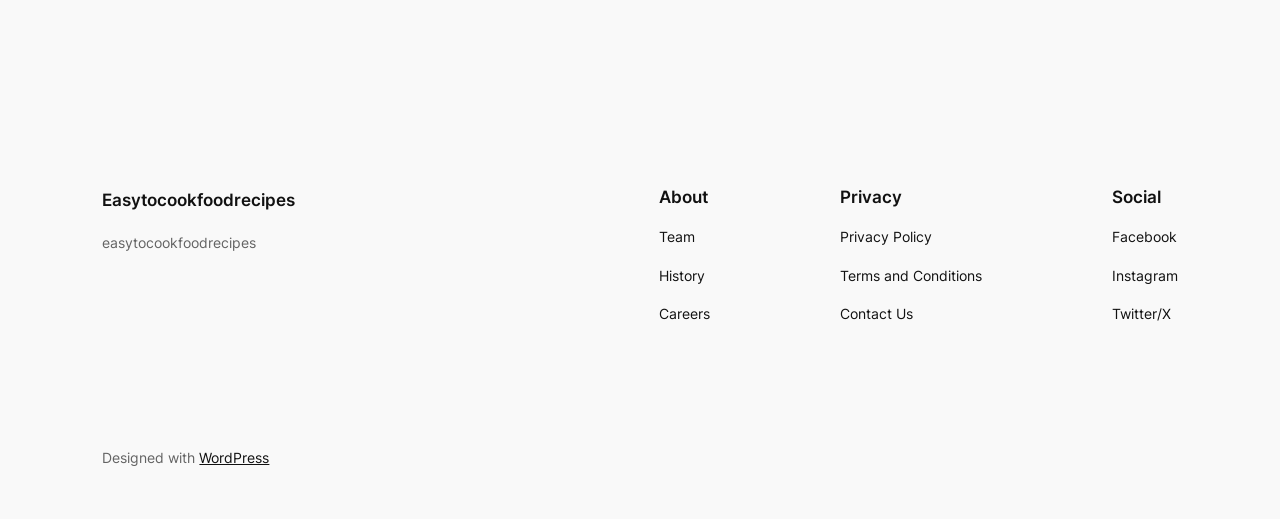Please locate the bounding box coordinates of the element's region that needs to be clicked to follow the instruction: "go to About page". The bounding box coordinates should be provided as four float numbers between 0 and 1, i.e., [left, top, right, bottom].

[0.515, 0.36, 0.555, 0.399]